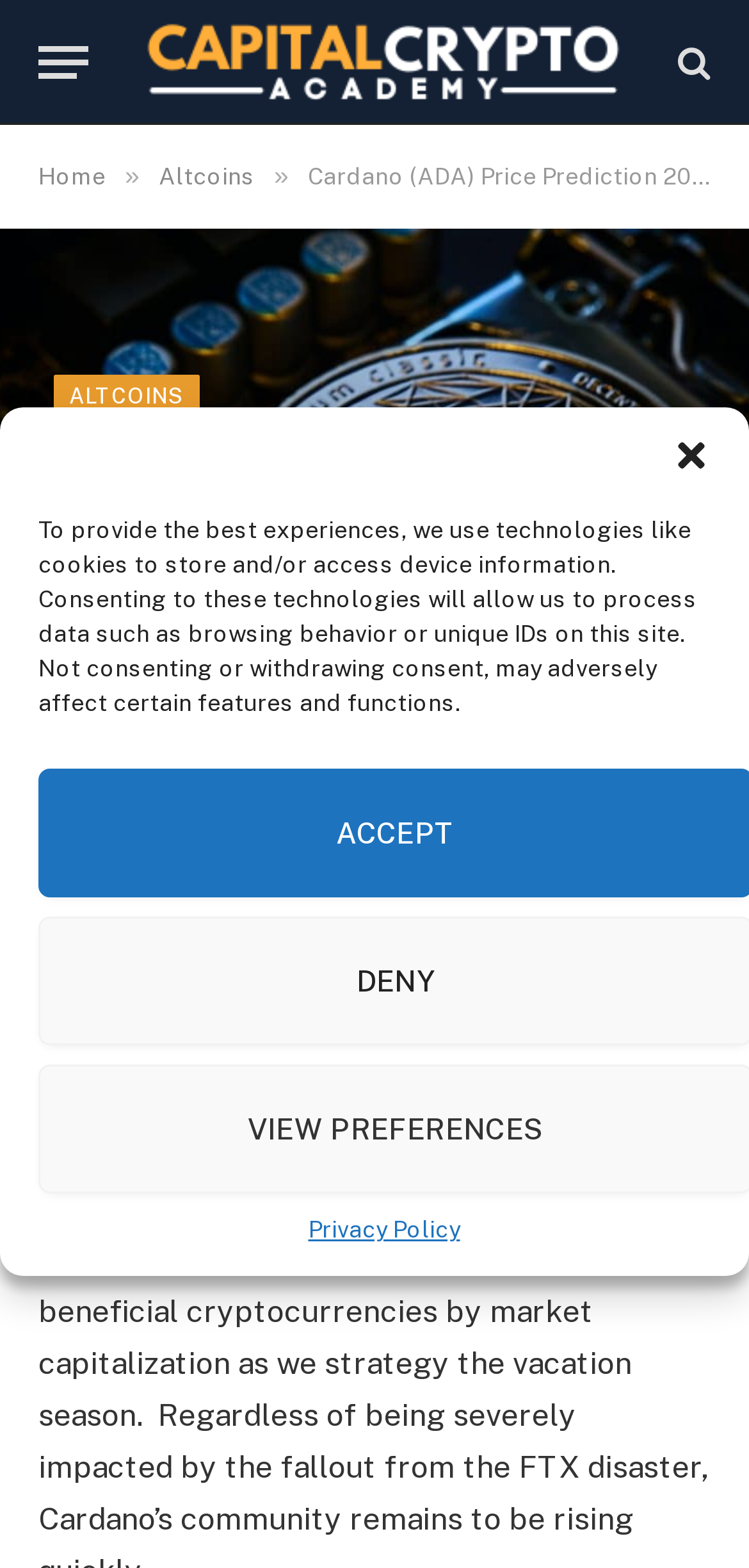Using a single word or phrase, answer the following question: 
What is the name of the cryptocurrency being discussed?

Cardano (ADA)